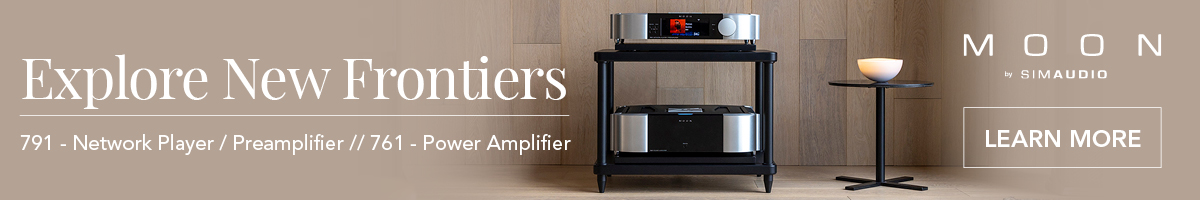Elaborate on all the elements present in the image.

A sleek, modern audio setup is showcased in this image, highlighting the advanced technology of the Simaudio brand. The display features the MOON 791 Network Player/Preamplifier and the 761 Power Amplifier, elegantly arranged on a sophisticated black stand that contrasts with the wooden backdrop. This visual not only emphasizes the high-end aesthetics of the equipment but also conveys a sense of innovation and quality craftsmanship. To the side, a minimalist round table with a soft glowing lamp complements the overall ambiance, enhancing the modern living space. The caption invites viewers to explore these new frontiers in audio technology, making it an appealing option for audiophiles seeking premium sound solutions.